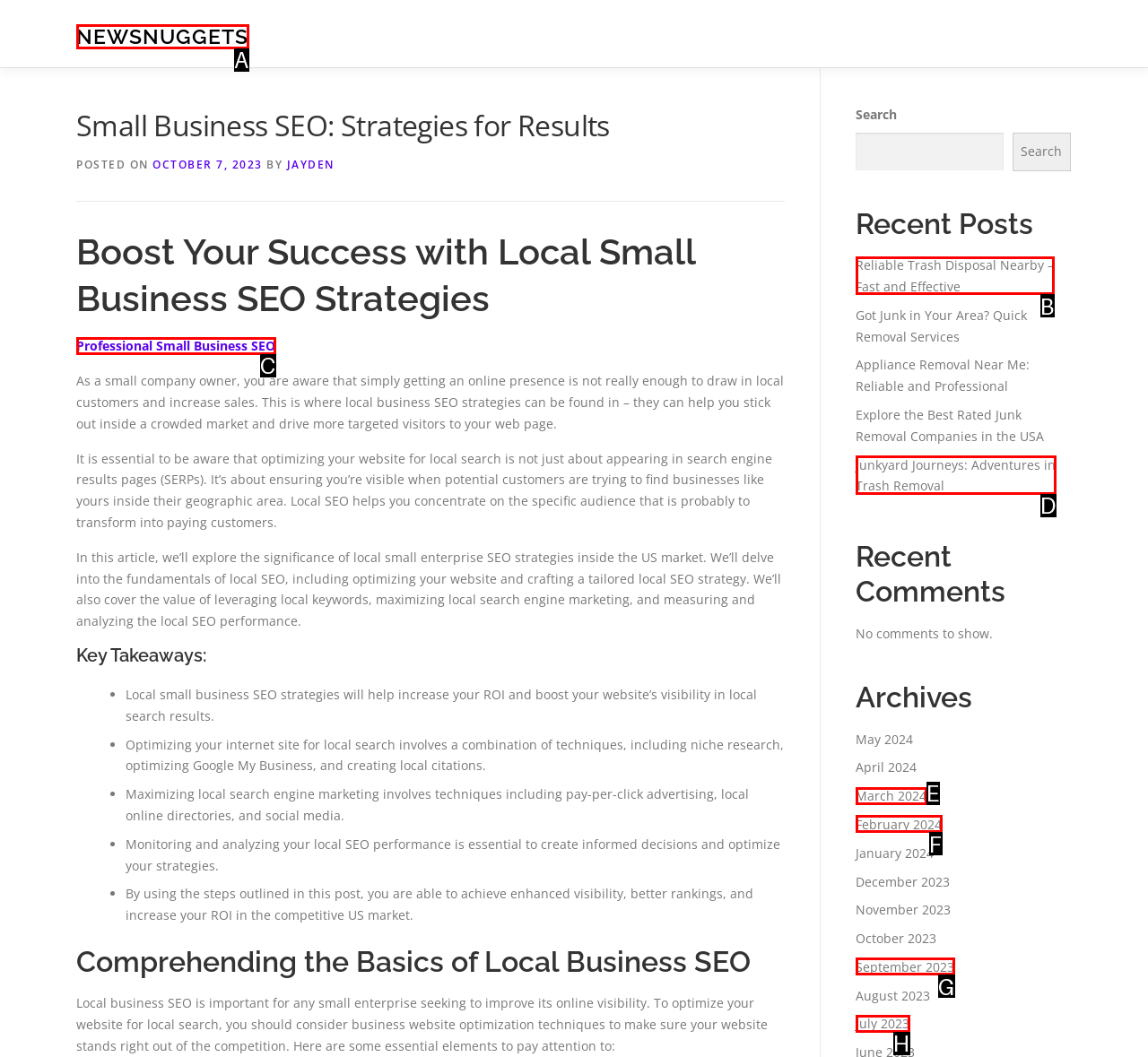Which UI element corresponds to this description: Professional Small Business SEO
Reply with the letter of the correct option.

C